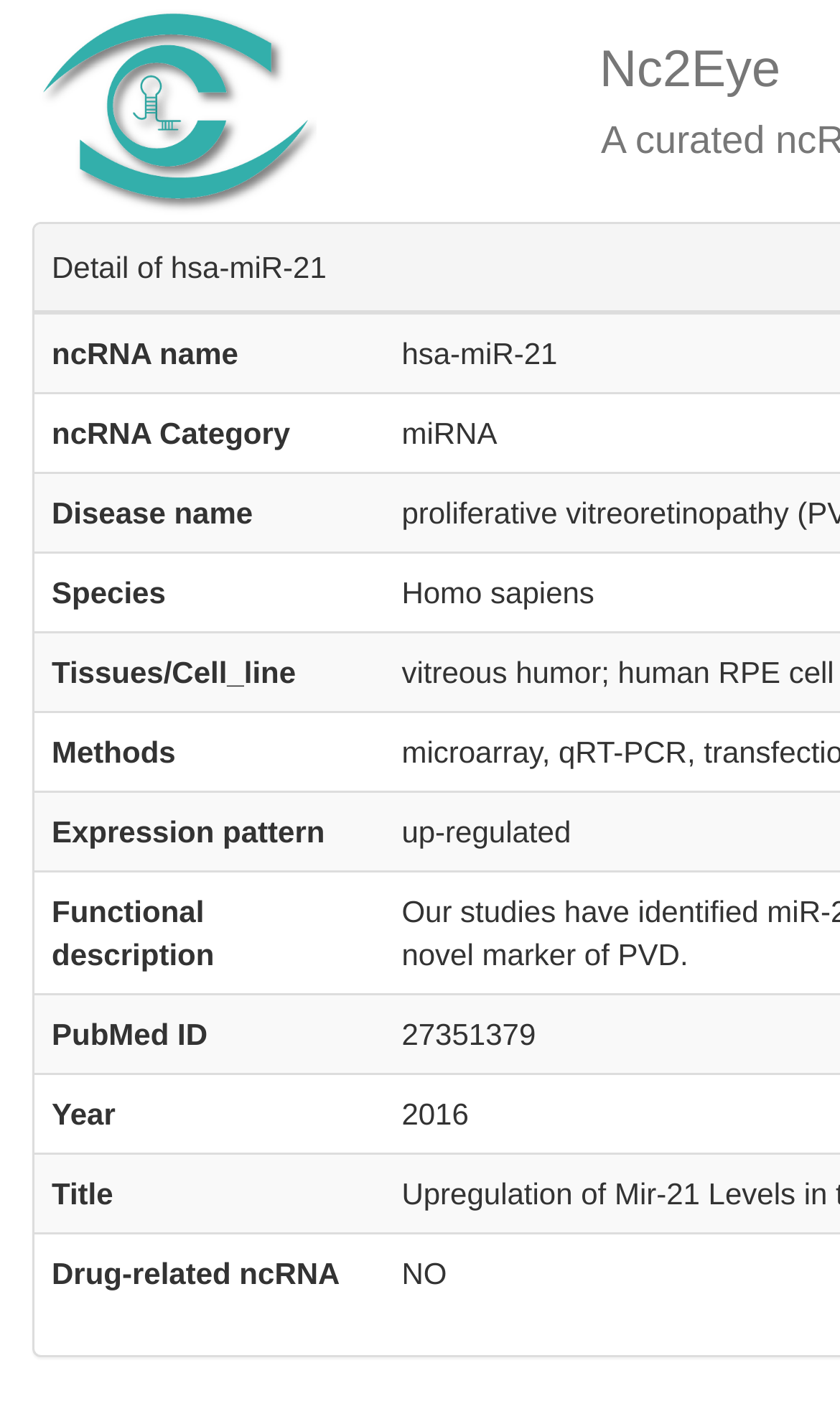Provide a brief response in the form of a single word or phrase:
What is the topmost element in the webpage?

logo